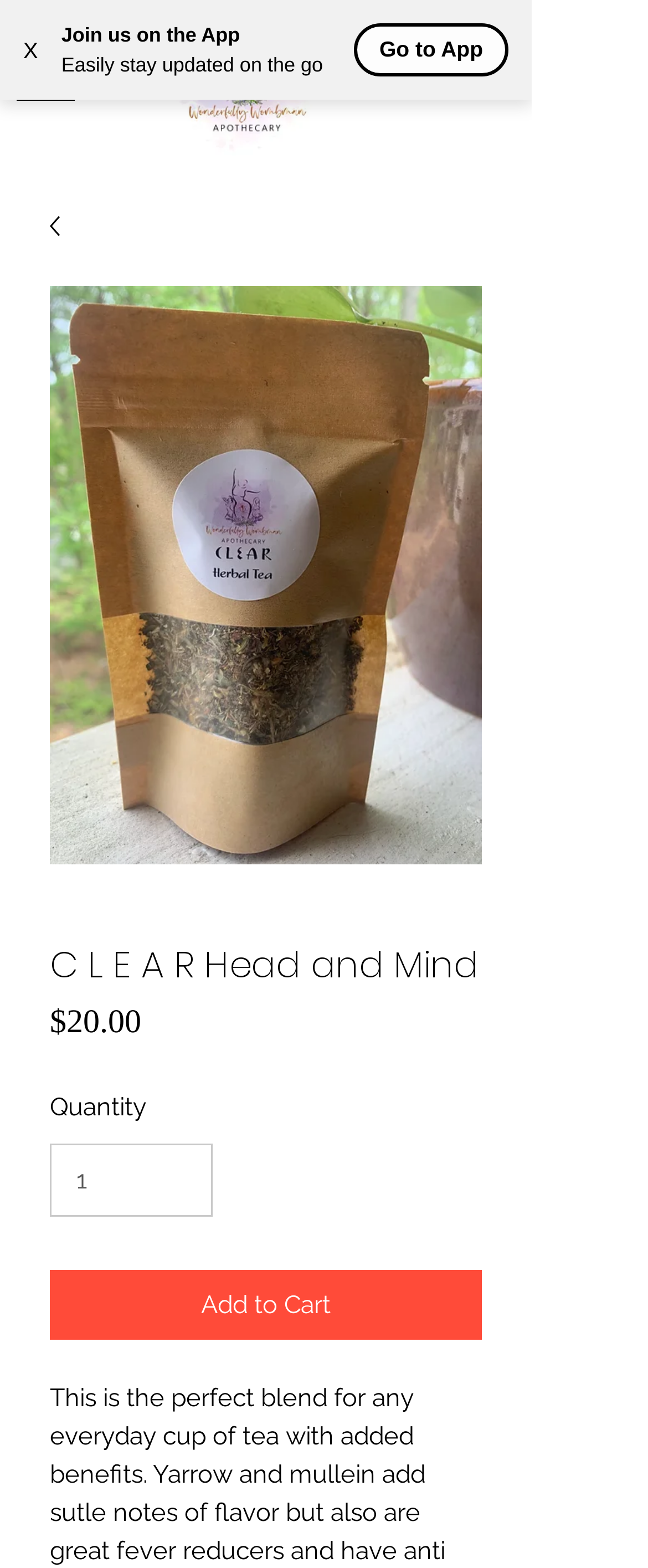Provide your answer in a single word or phrase: 
What is the price of the product?

$20.00